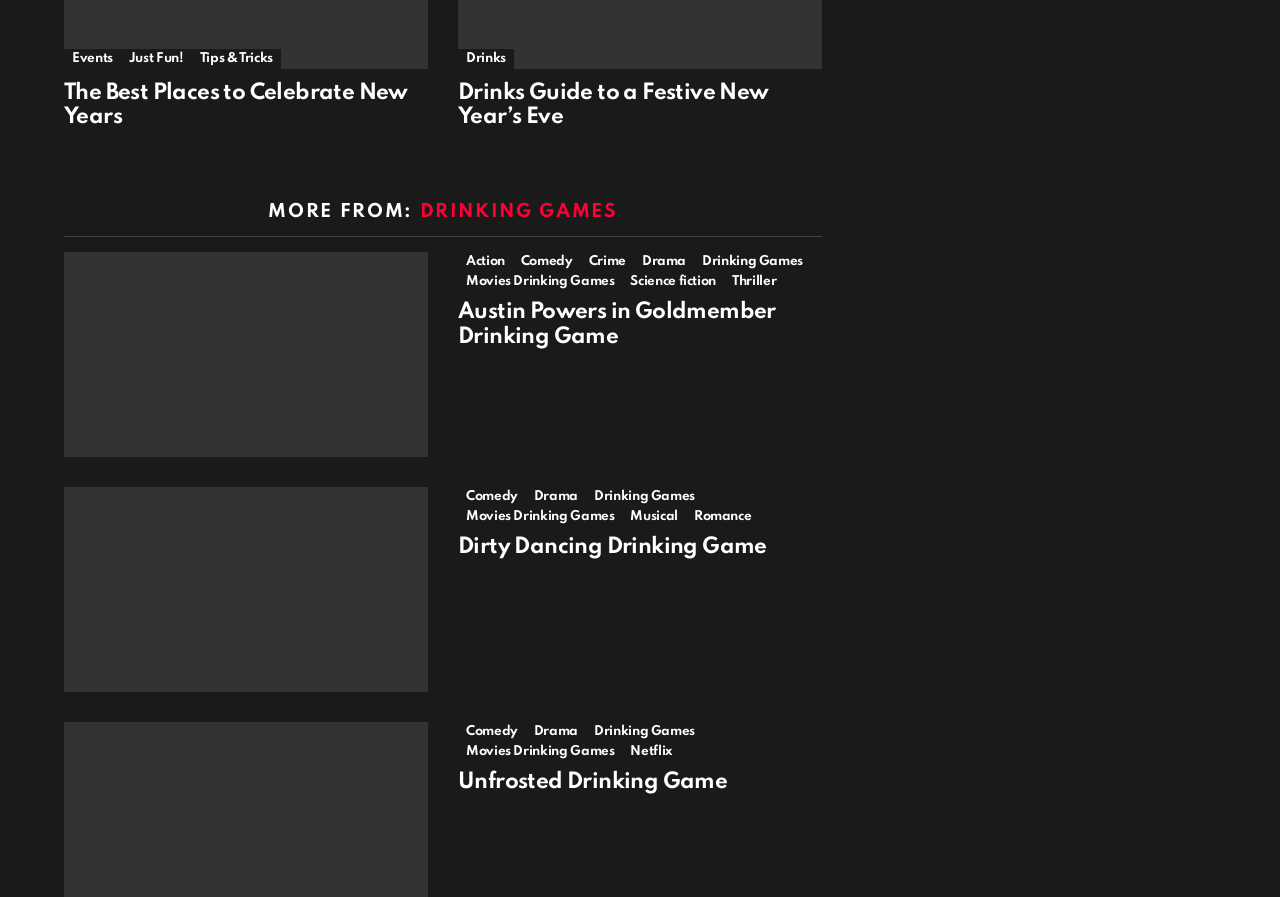Using the element description: "Musical", determine the bounding box coordinates for the specified UI element. The coordinates should be four float numbers between 0 and 1, [left, top, right, bottom].

[0.486, 0.566, 0.536, 0.588]